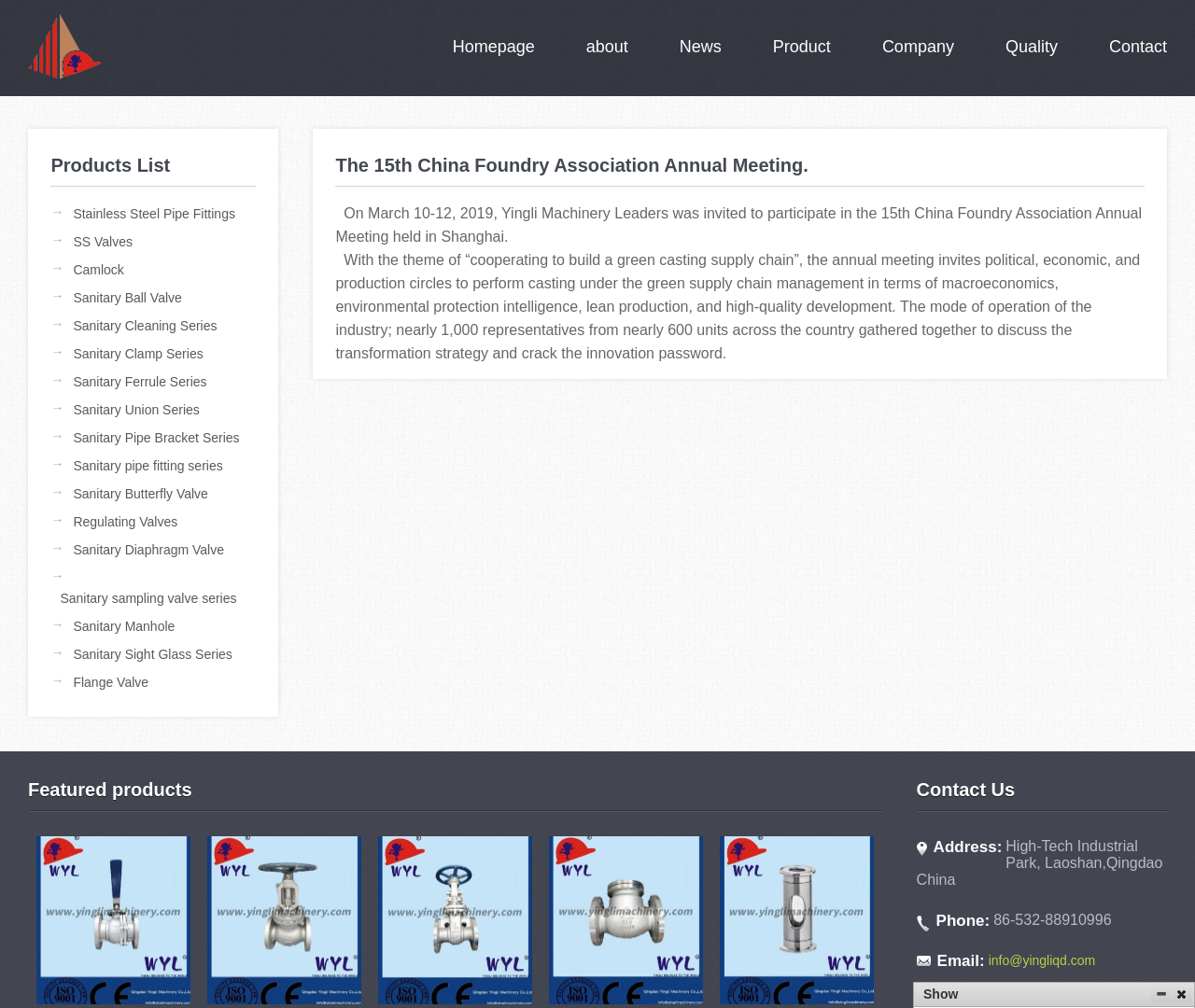Find the bounding box coordinates for the area that must be clicked to perform this action: "Contact us".

[0.767, 0.773, 0.977, 0.806]